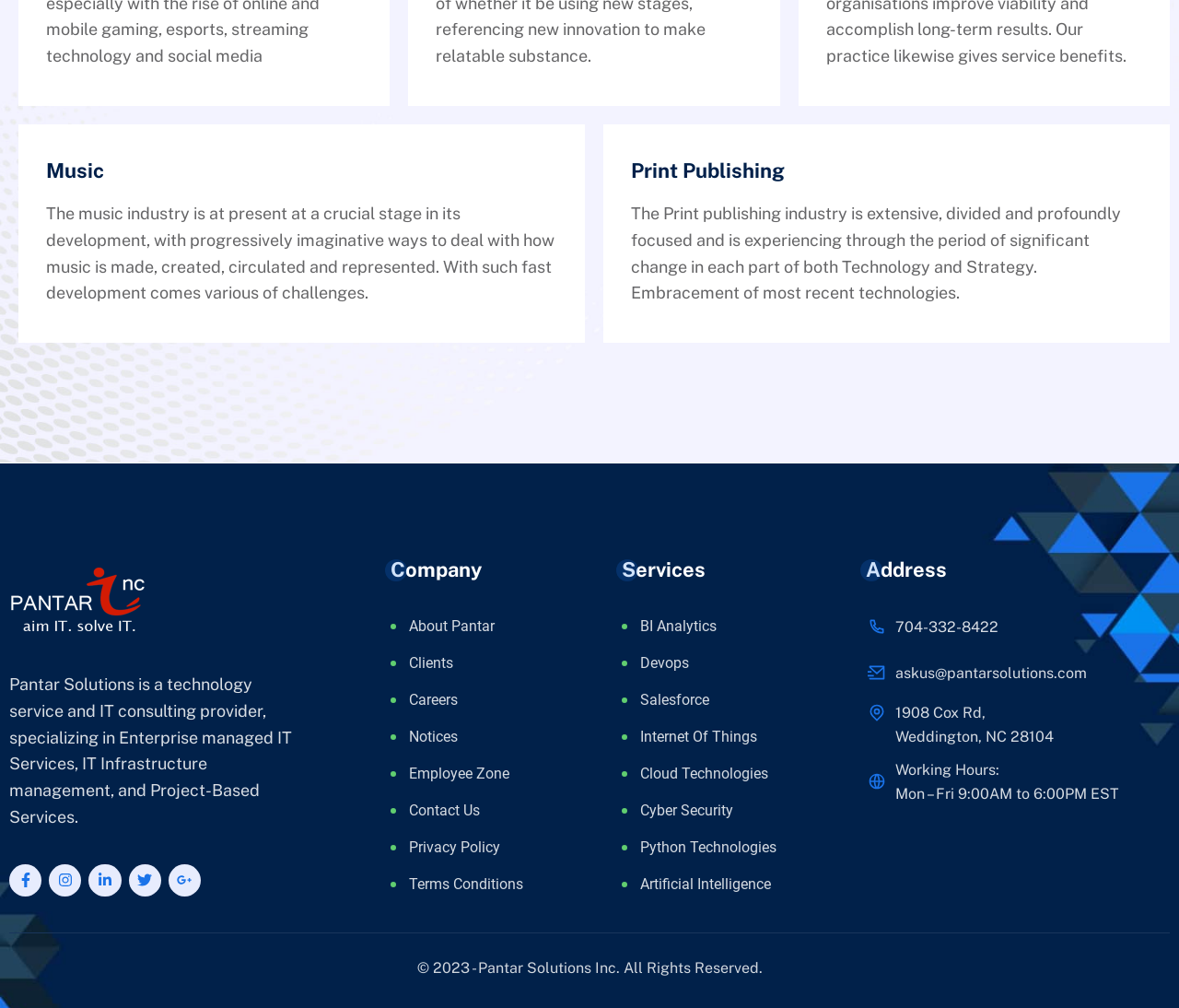Can you find the bounding box coordinates for the element that needs to be clicked to execute this instruction: "Visit Print Publishing"? The coordinates should be given as four float numbers between 0 and 1, i.e., [left, top, right, bottom].

[0.535, 0.157, 0.666, 0.181]